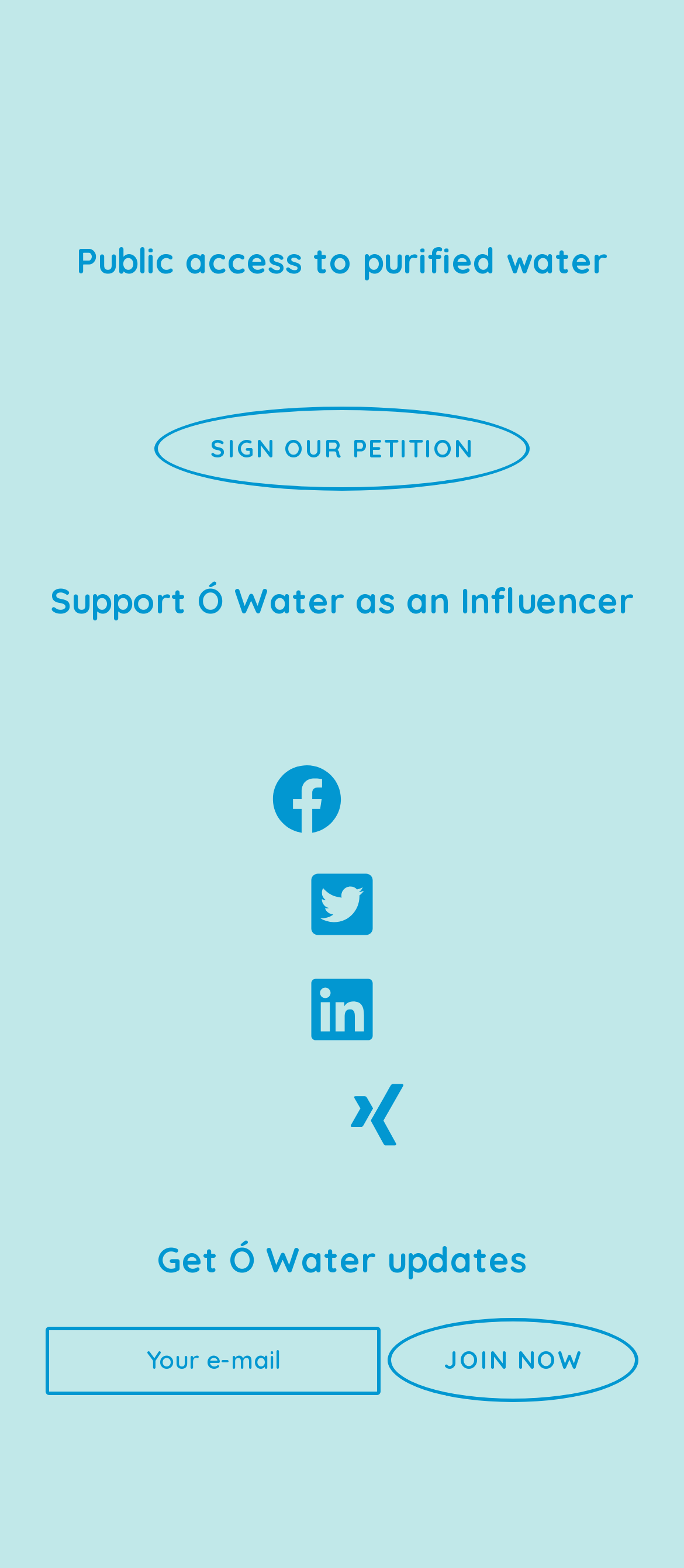Please locate the bounding box coordinates of the element that should be clicked to achieve the given instruction: "Support Ó Water as an influencer".

[0.051, 0.369, 0.949, 0.398]